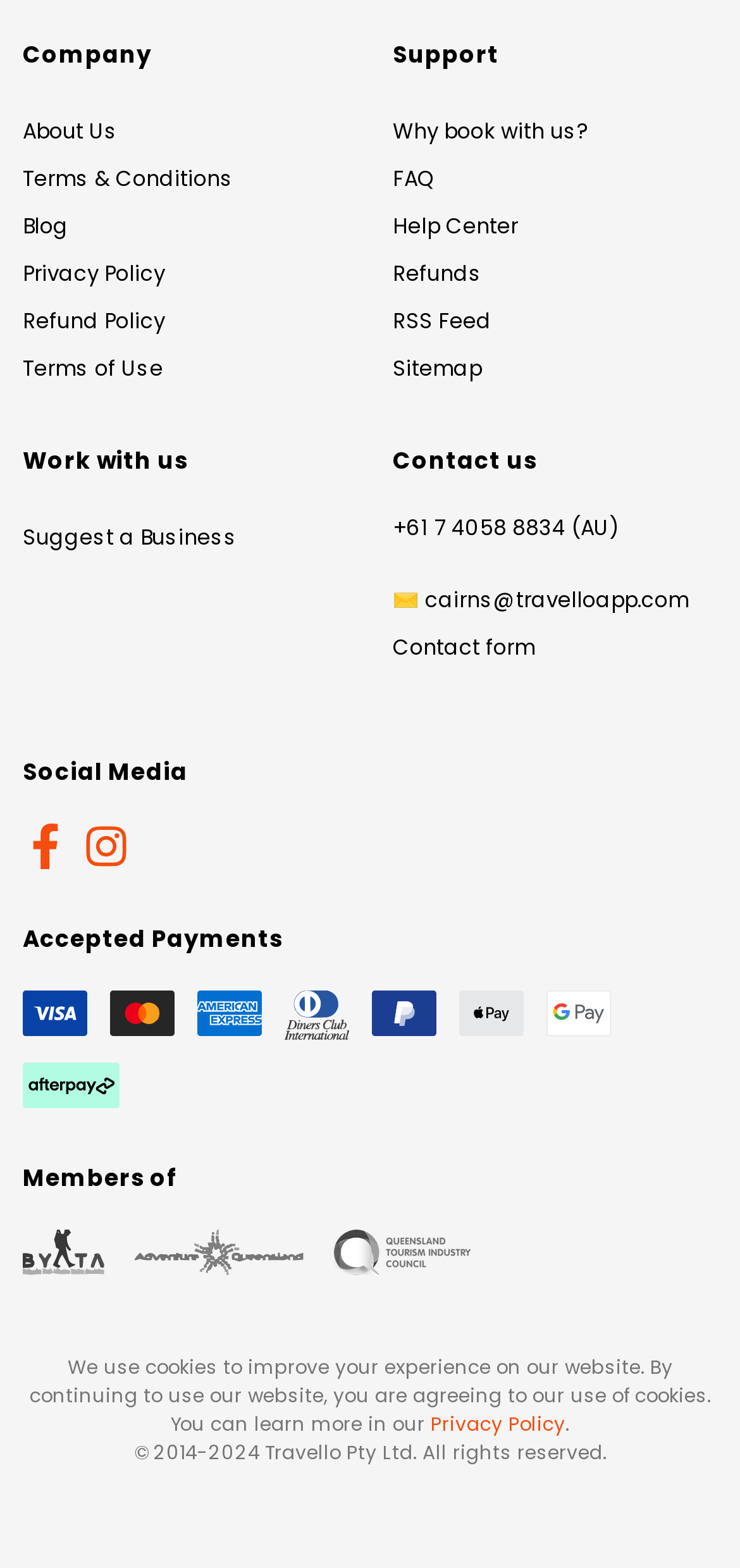What social media platforms is the company on?
Provide an in-depth answer to the question, covering all aspects.

The social media platforms are listed under the 'Social Media' static text element, which includes links to the company's Facebook and Instagram pages, represented by their respective icons.